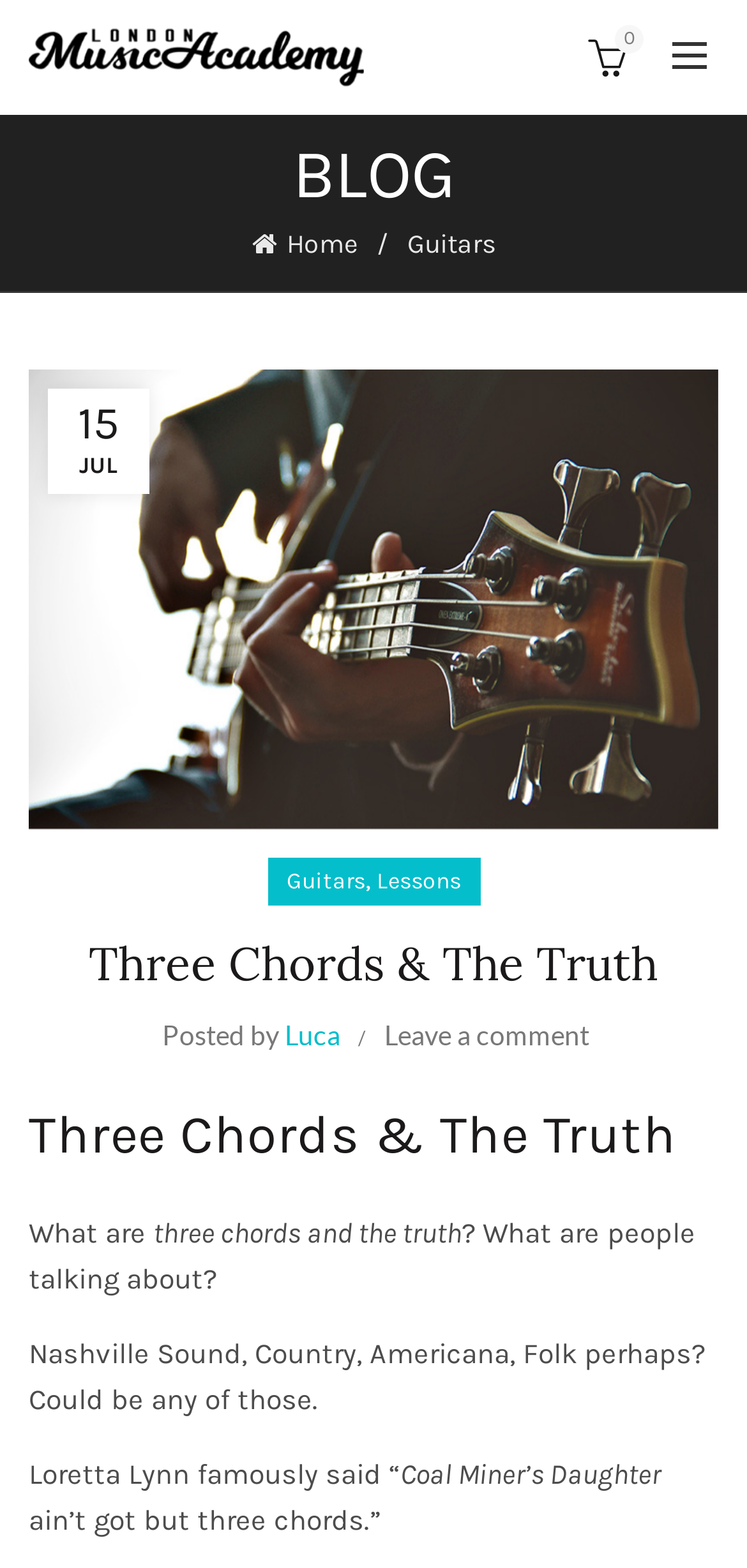Locate the bounding box coordinates of the area that needs to be clicked to fulfill the following instruction: "View guitars page". The coordinates should be in the format of four float numbers between 0 and 1, namely [left, top, right, bottom].

[0.545, 0.146, 0.663, 0.166]